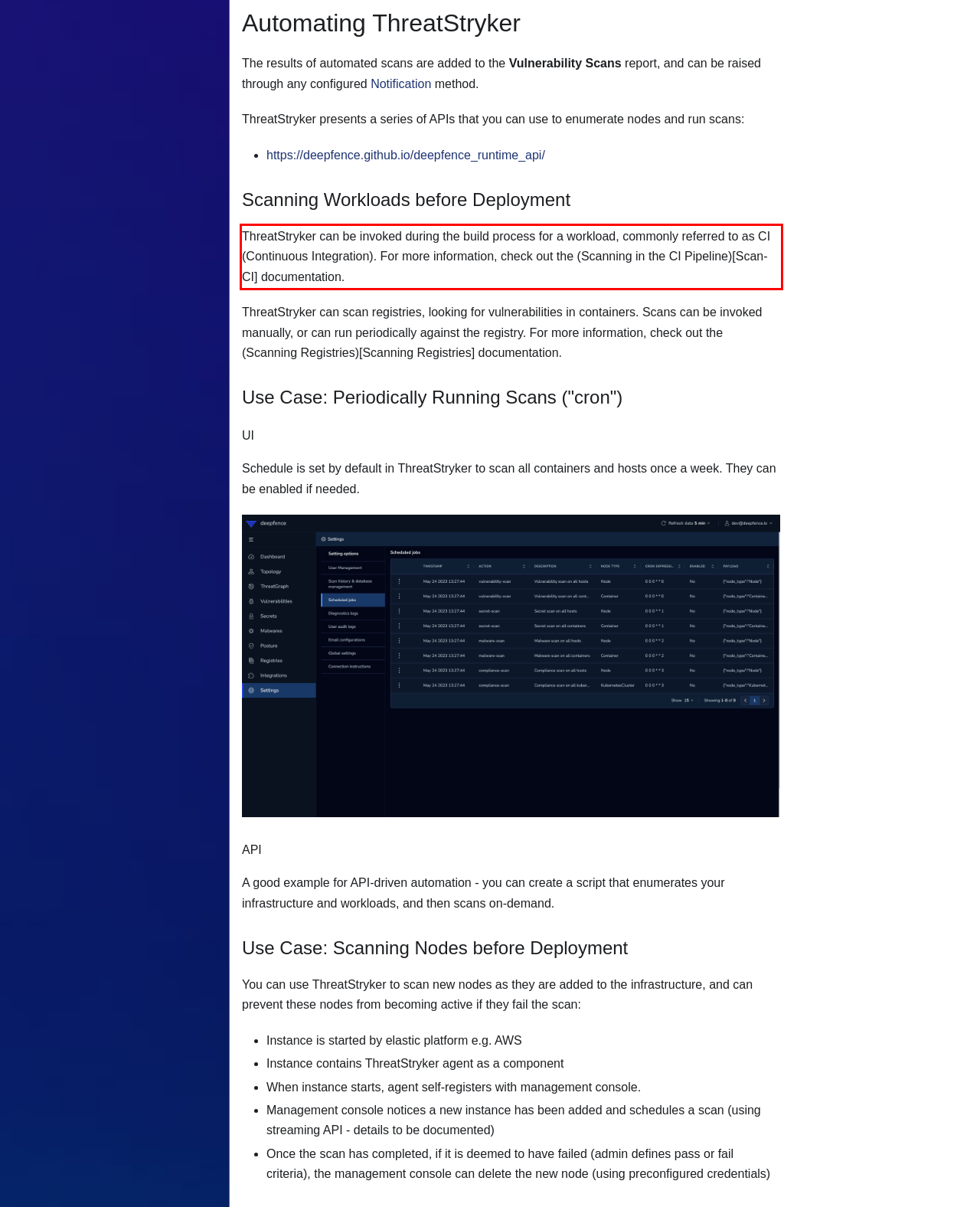Please examine the screenshot of the webpage and read the text present within the red rectangle bounding box.

ThreatStryker can be invoked during the build process for a workload, commonly referred to as CI (Continuous Integration). For more information, check out the (Scanning in the CI Pipeline)[Scan-CI] documentation.